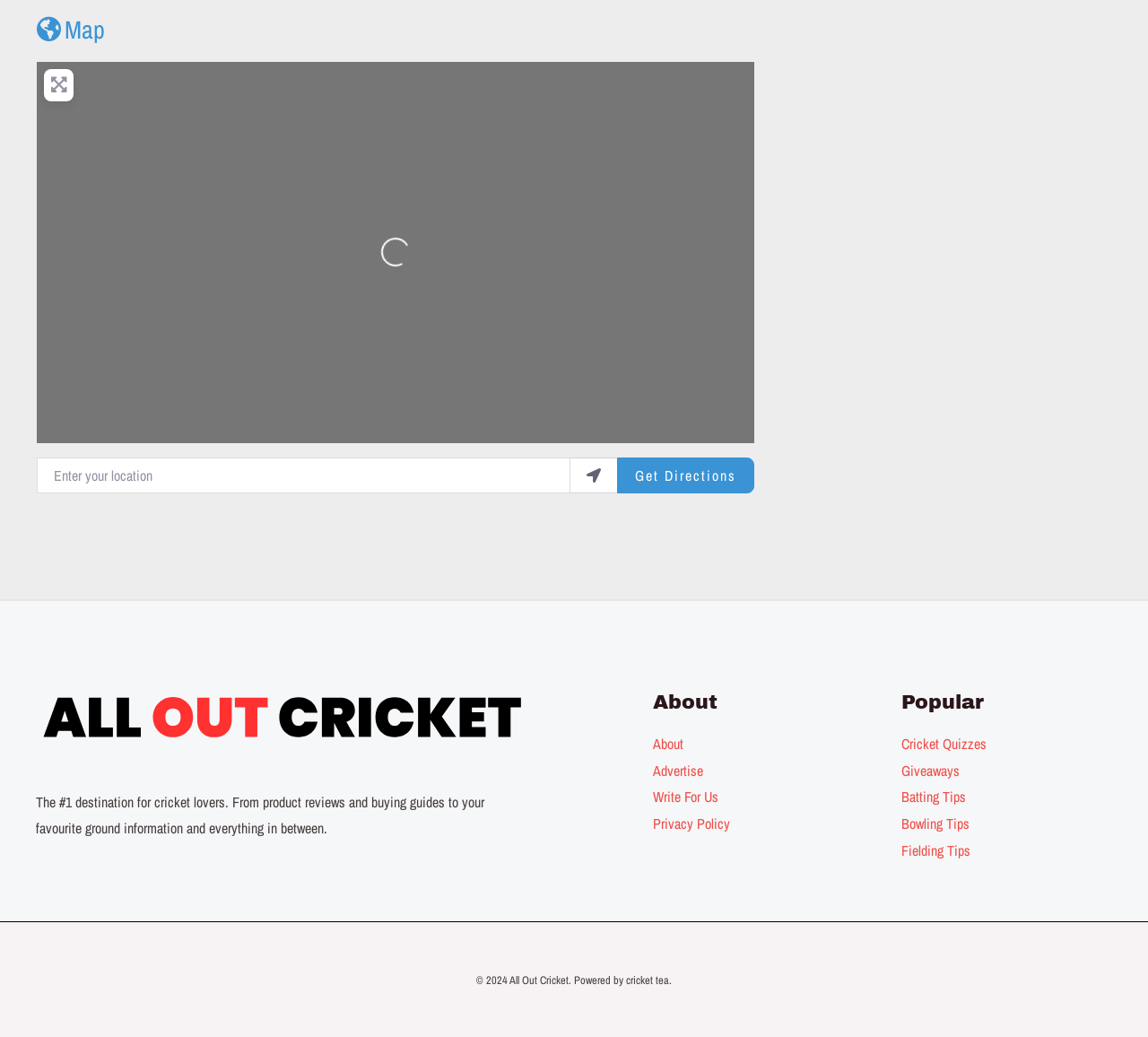Locate the bounding box coordinates of the region to be clicked to comply with the following instruction: "Enter your location". The coordinates must be four float numbers between 0 and 1, in the form [left, top, right, bottom].

[0.032, 0.441, 0.497, 0.476]